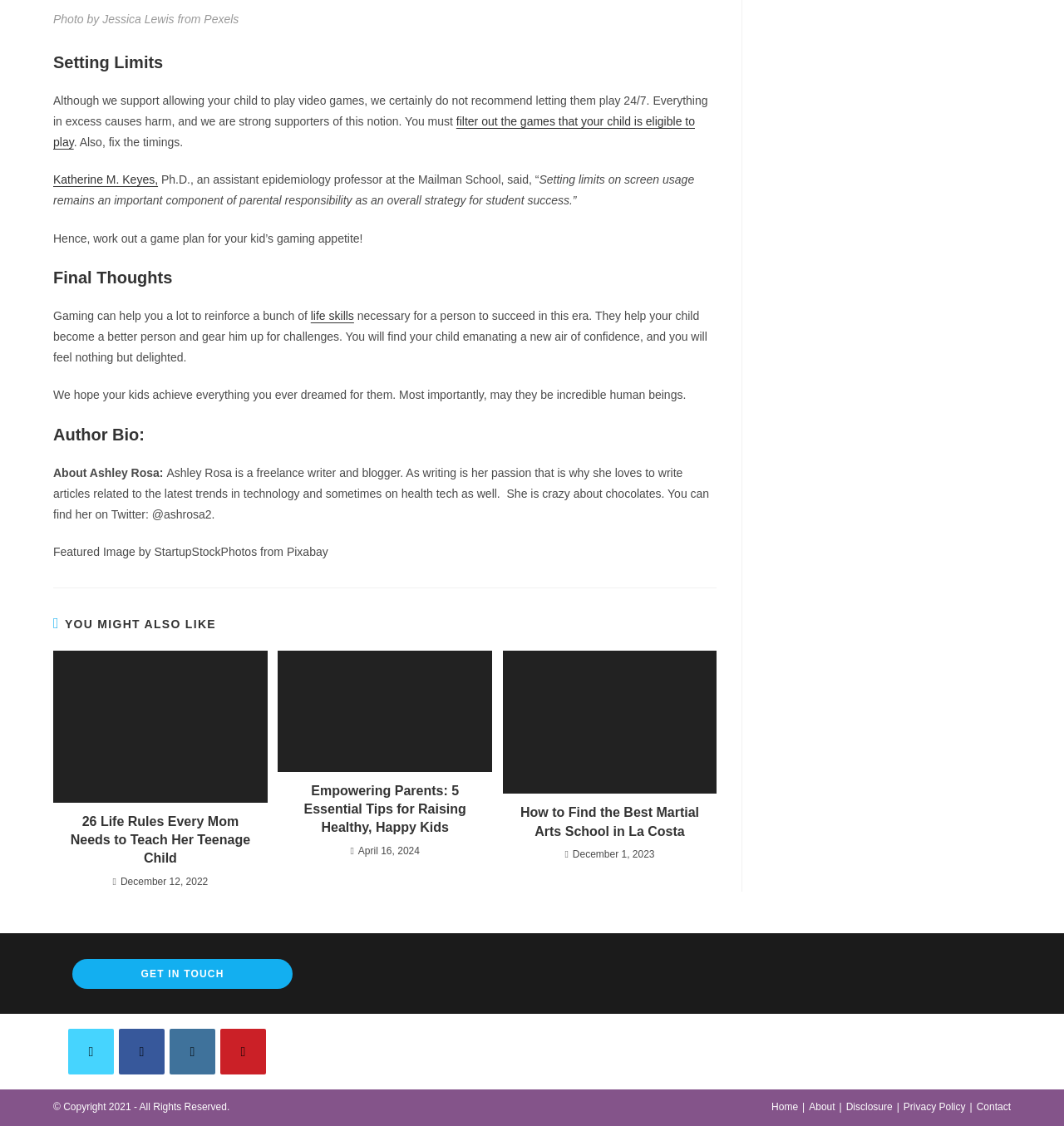Locate the bounding box coordinates of the clickable region necessary to complete the following instruction: "Get in touch". Provide the coordinates in the format of four float numbers between 0 and 1, i.e., [left, top, right, bottom].

[0.068, 0.852, 0.275, 0.878]